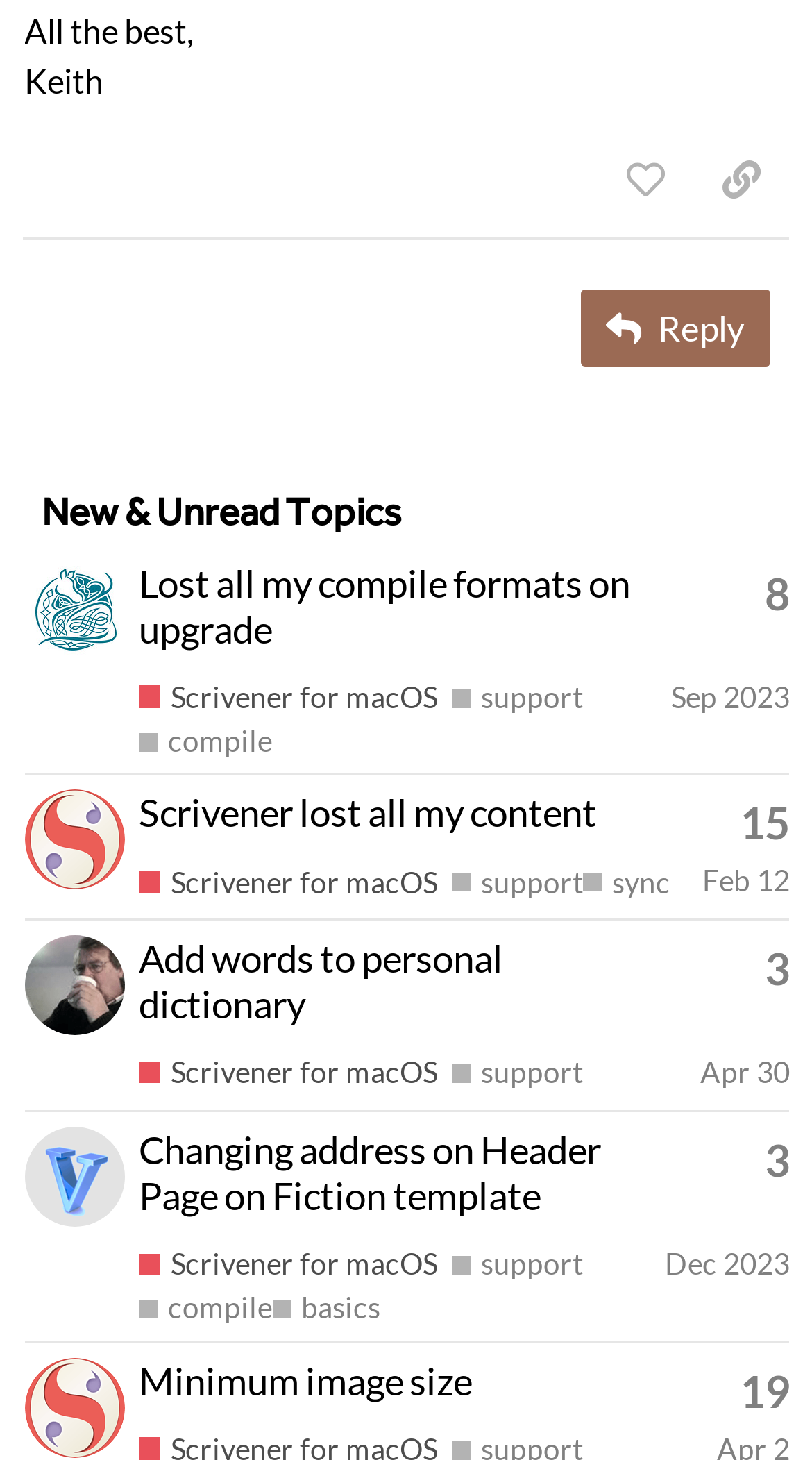Find the bounding box coordinates of the element to click in order to complete this instruction: "View the topic 'Lost all my compile formats on upgrade'". The bounding box coordinates must be four float numbers between 0 and 1, denoted as [left, top, right, bottom].

[0.171, 0.383, 0.776, 0.446]